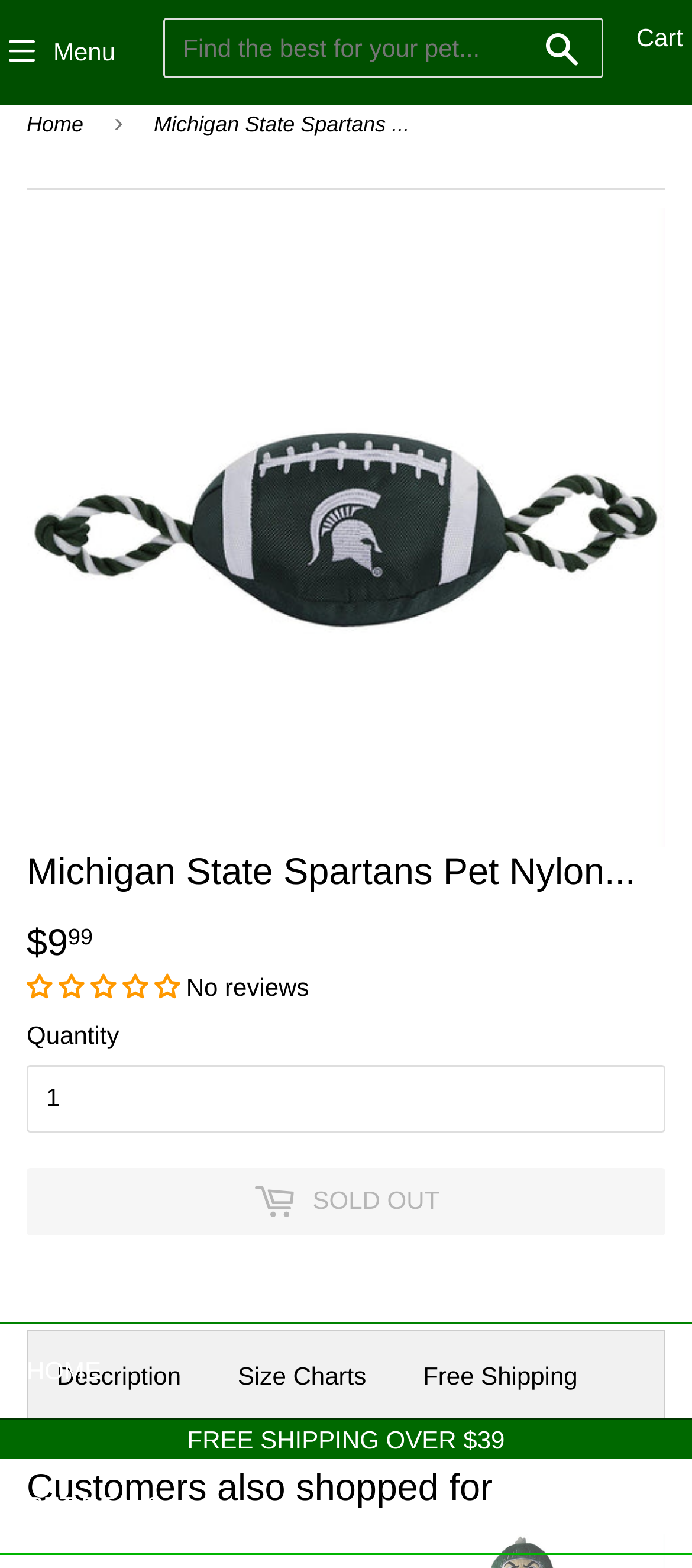Please specify the bounding box coordinates of the clickable region necessary for completing the following instruction: "Search all products". The coordinates must consist of four float numbers between 0 and 1, i.e., [left, top, right, bottom].

[0.236, 0.011, 0.871, 0.05]